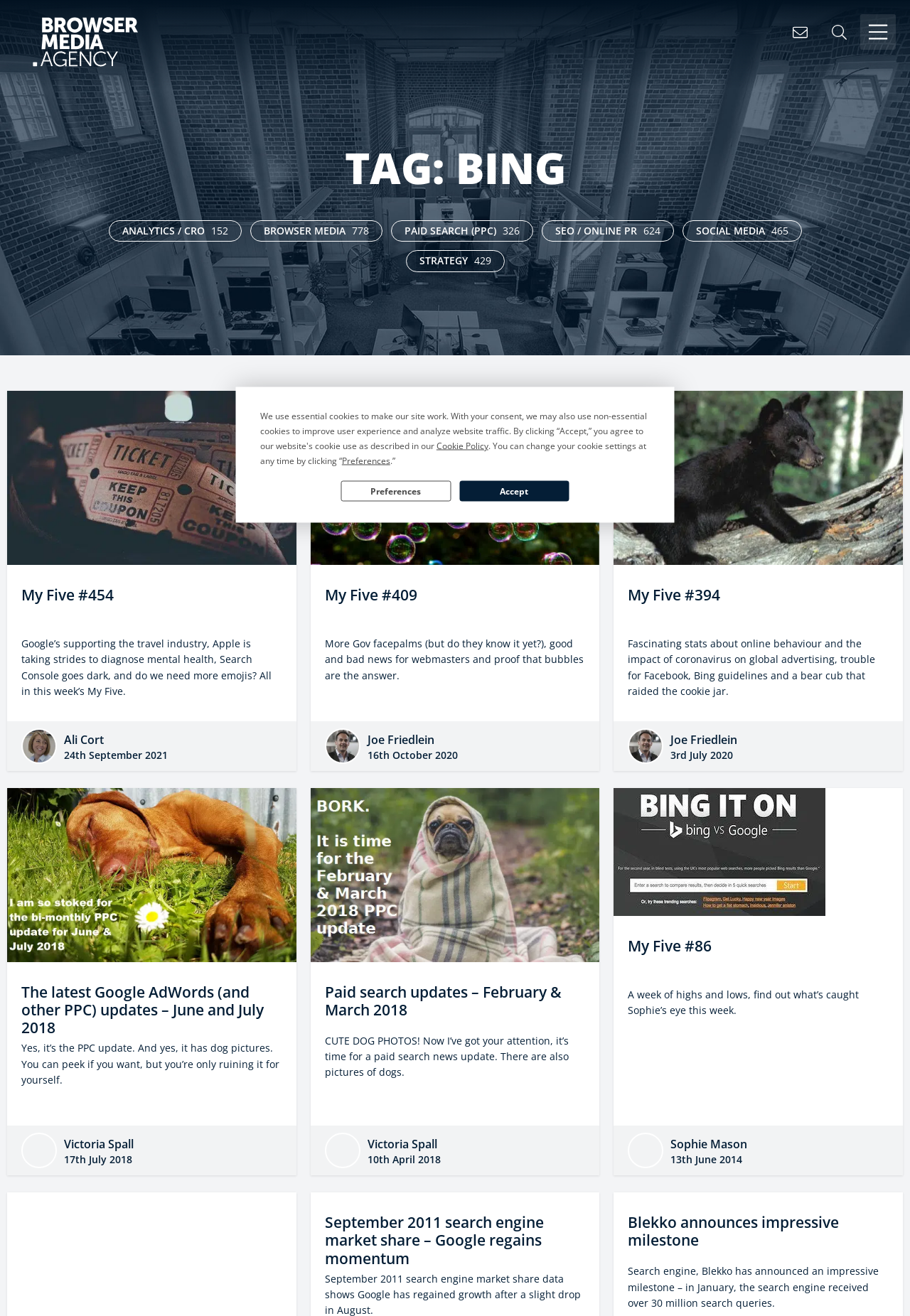Specify the bounding box coordinates of the area that needs to be clicked to achieve the following instruction: "Click the 'Browser Media' link".

[0.025, 0.011, 0.166, 0.056]